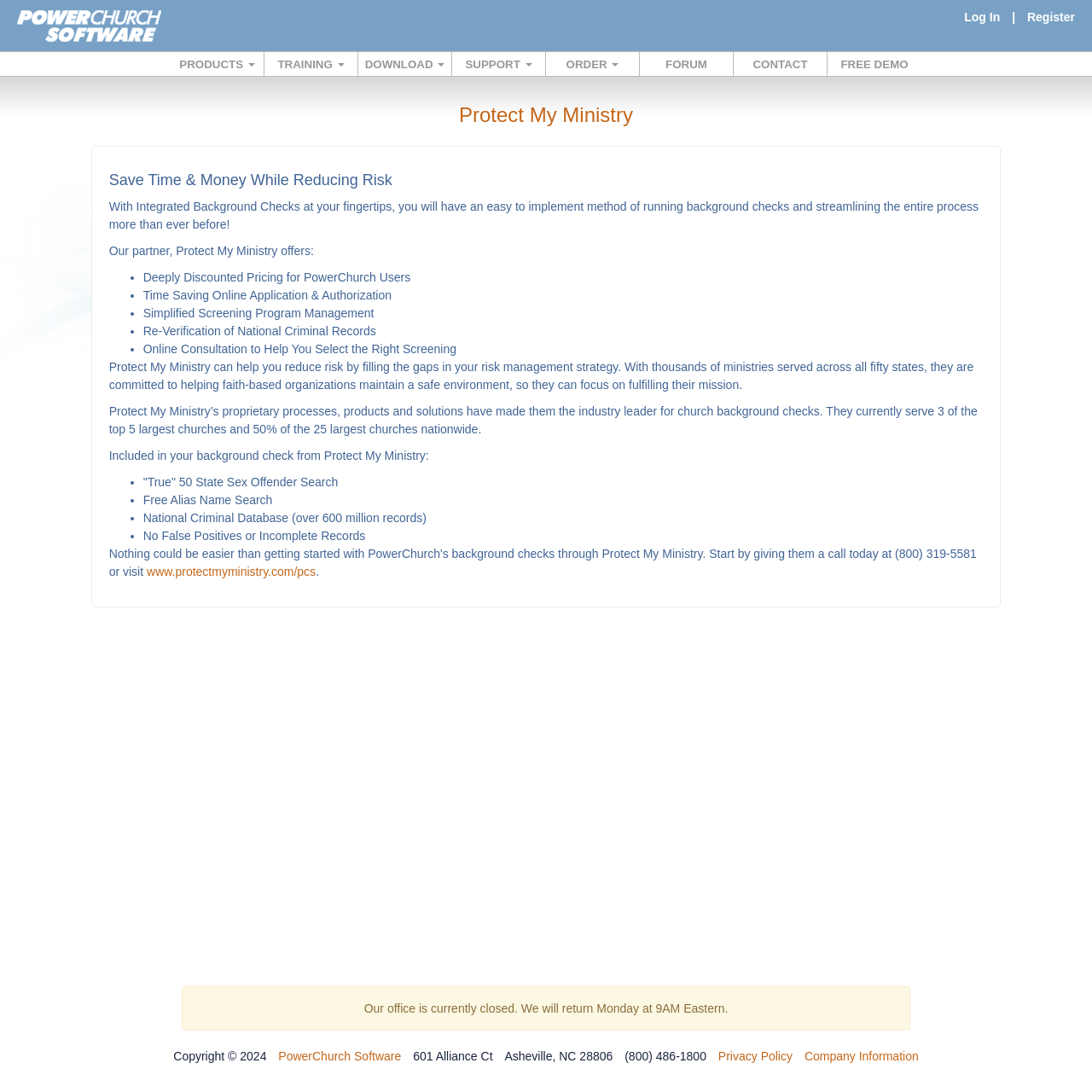Please mark the clickable region by giving the bounding box coordinates needed to complete this instruction: "Log in to the system".

[0.883, 0.009, 0.916, 0.022]